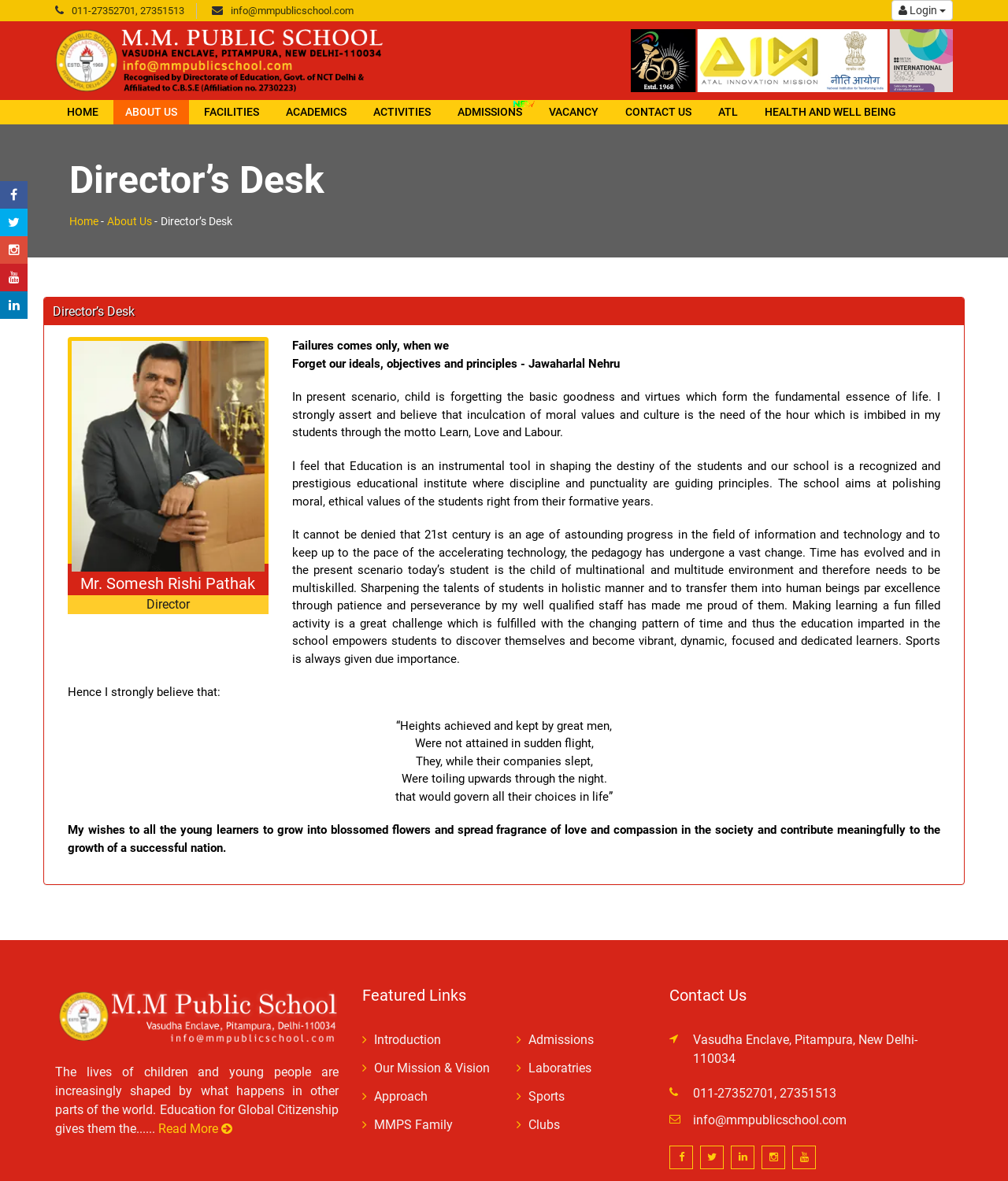Locate the bounding box coordinates of the clickable area needed to fulfill the instruction: "Read more about the Director's Desk".

[0.157, 0.949, 0.23, 0.962]